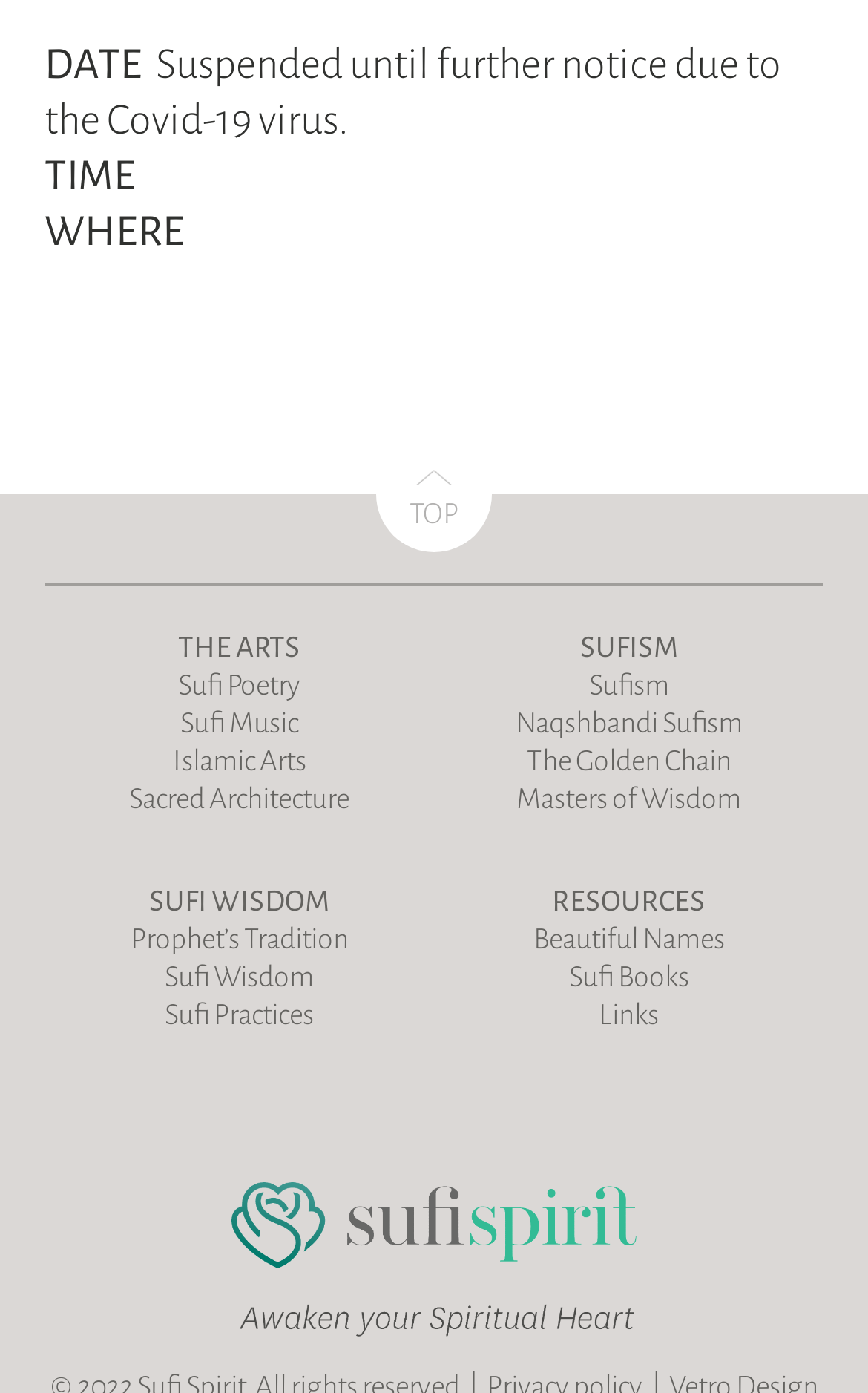Identify the bounding box coordinates of the part that should be clicked to carry out this instruction: "Visit Sufi Spirit".

[0.267, 0.942, 0.733, 0.965]